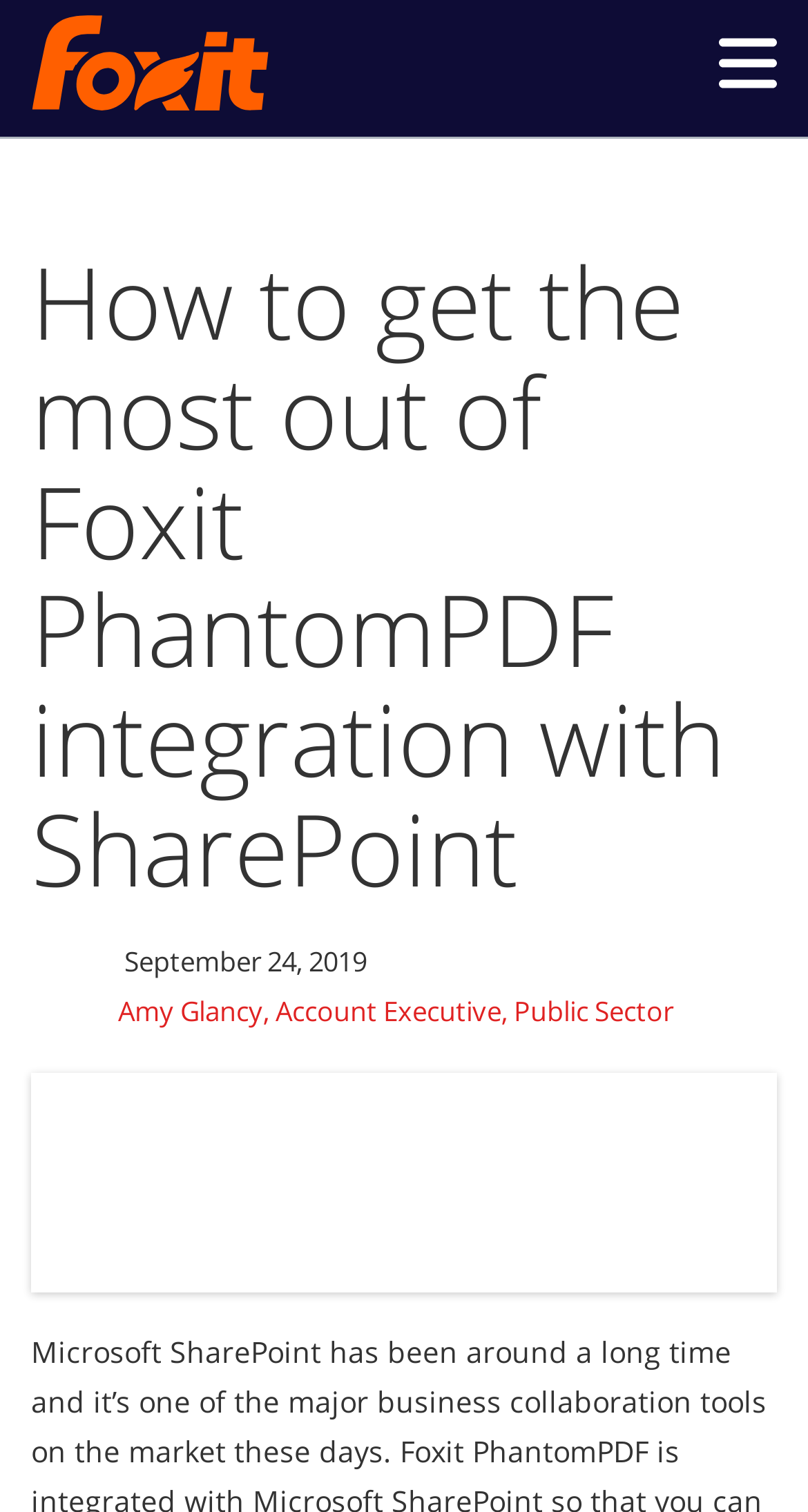Identify the first-level heading on the webpage and generate its text content.

How to get the most out of Foxit PhantomPDF integration with SharePoint